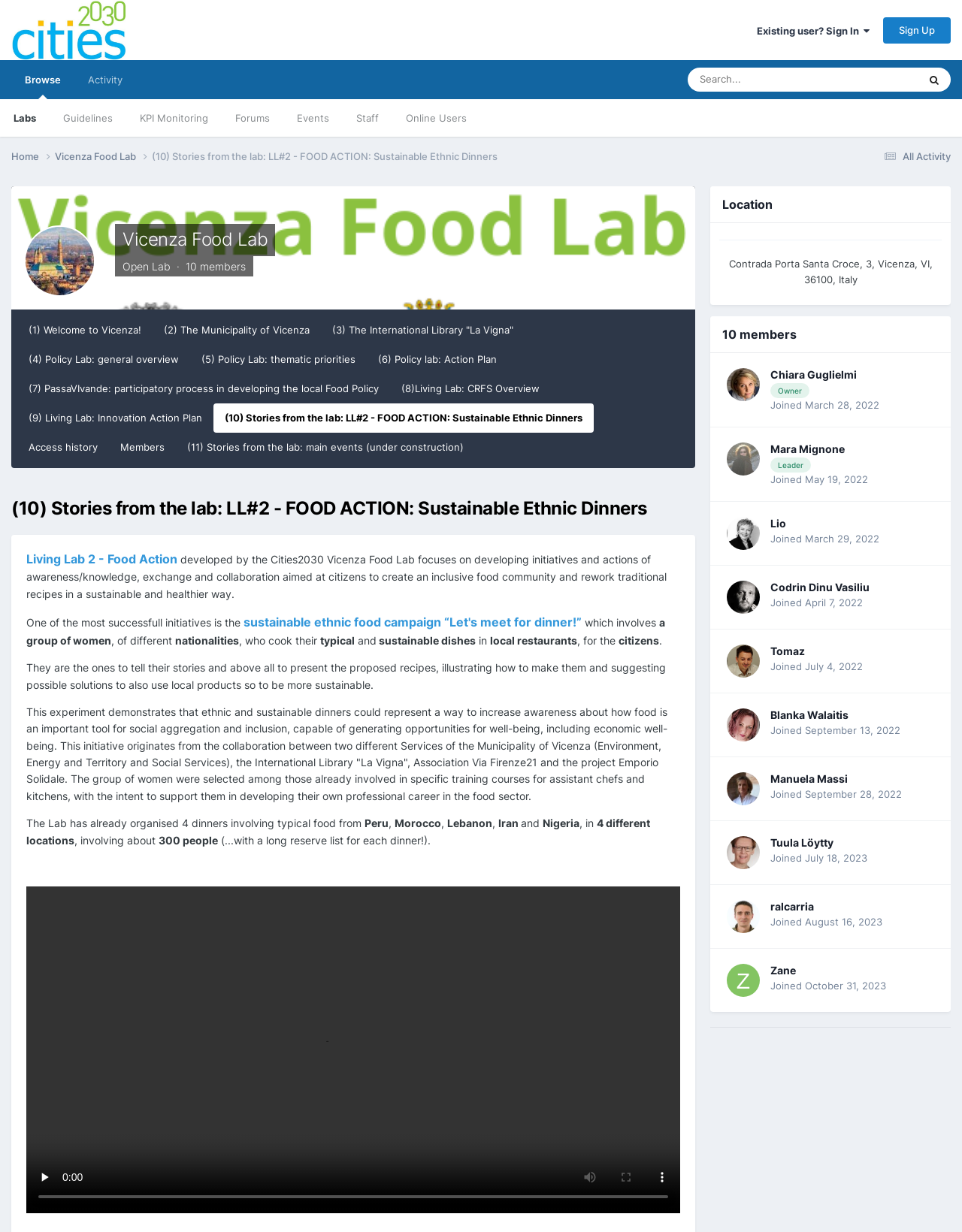Summarize the webpage with intricate details.

This webpage is about a story from a lab, specifically LL#2 - FOOD ACTION: Sustainable Ethnic Dinners, which is part of the Cities2030 Community. At the top of the page, there is a navigation bar with links to various sections, including "Labs", "Guidelines", "KPI Monitoring", "Forums", "Events", "Staff", and "Online Users". On the right side of the navigation bar, there are links to "Sign In" and "Sign Up".

Below the navigation bar, there is a search box and a button to browse. On the left side of the page, there is a vertical menu with links to different sections, including "Activity", "Home", "Vicenza Food Lab", and others.

The main content of the page is about the story from the lab, which is divided into several sections. The first section has a heading "Vicenza Food Lab" and a brief description of the lab. Below this section, there is a tab list with 11 tabs, each representing a different story from the lab.

The current tab is "(10) Stories from the lab: LL#2 - FOOD ACTION: Sustainable Ethnic Dinners", which has a heading and a brief description of the initiative. The description explains that the initiative aims to create an inclusive food community and rework traditional recipes in a sustainable and healthier way. It also mentions that one of the most successful initiatives is the involvement of a group of women from different nationalities who cook their typical and sustainable dishes in local restaurants.

The page also includes several paragraphs of text that provide more details about the initiative, including the collaboration between different organizations and the selection of the women involved. There are also mentions of the four dinners that have been organized, involving typical food from Peru, Morocco, Lebanon, Iran, and Nigeria, and the involvement of about 300 people.

At the bottom of the page, there is a video related to the initiative, with a play button and a mute button.